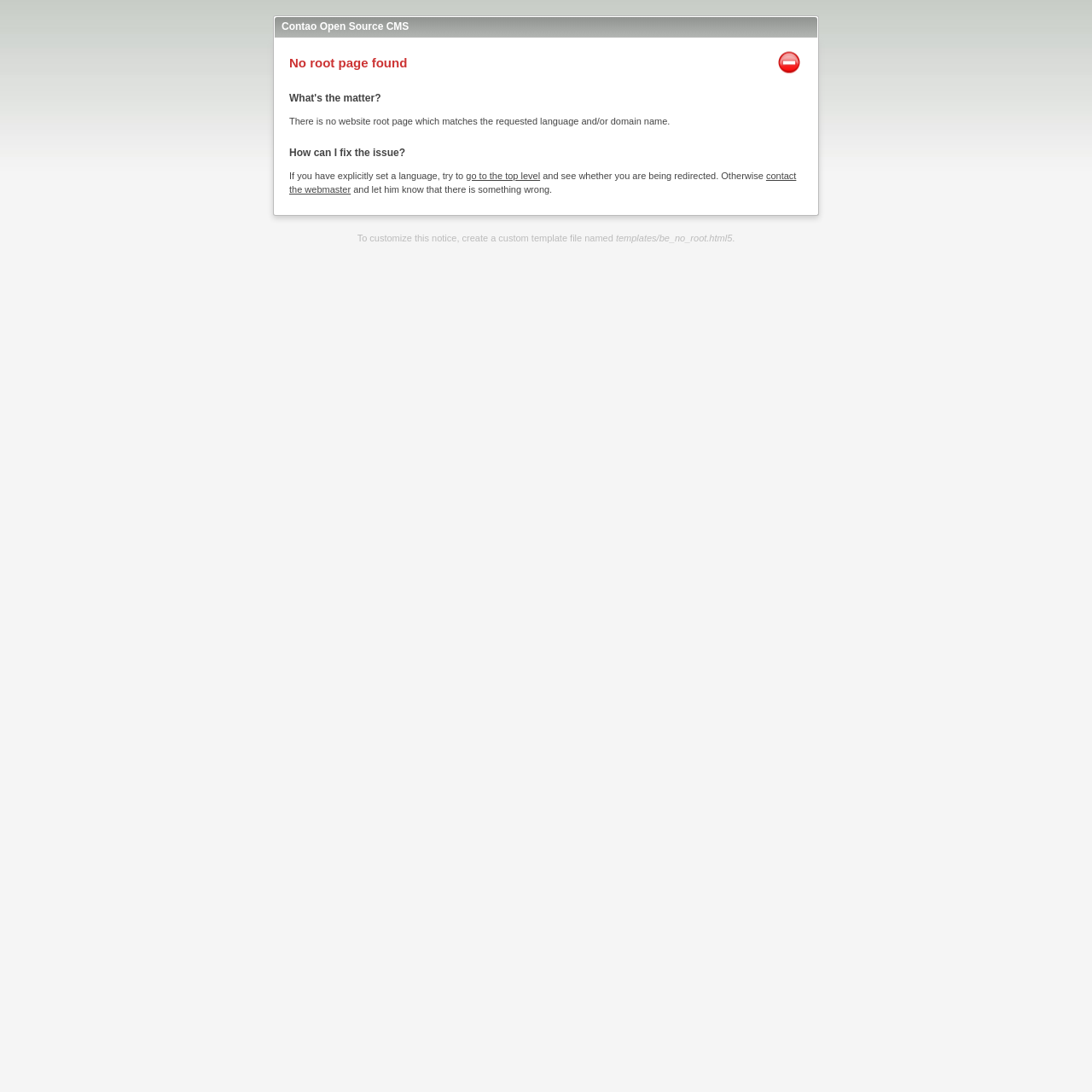Given the description contact the webmaster, predict the bounding box coordinates of the UI element. Ensure the coordinates are in the format (top-left x, top-left y, bottom-right x, bottom-right y) and all values are between 0 and 1.

[0.265, 0.156, 0.729, 0.178]